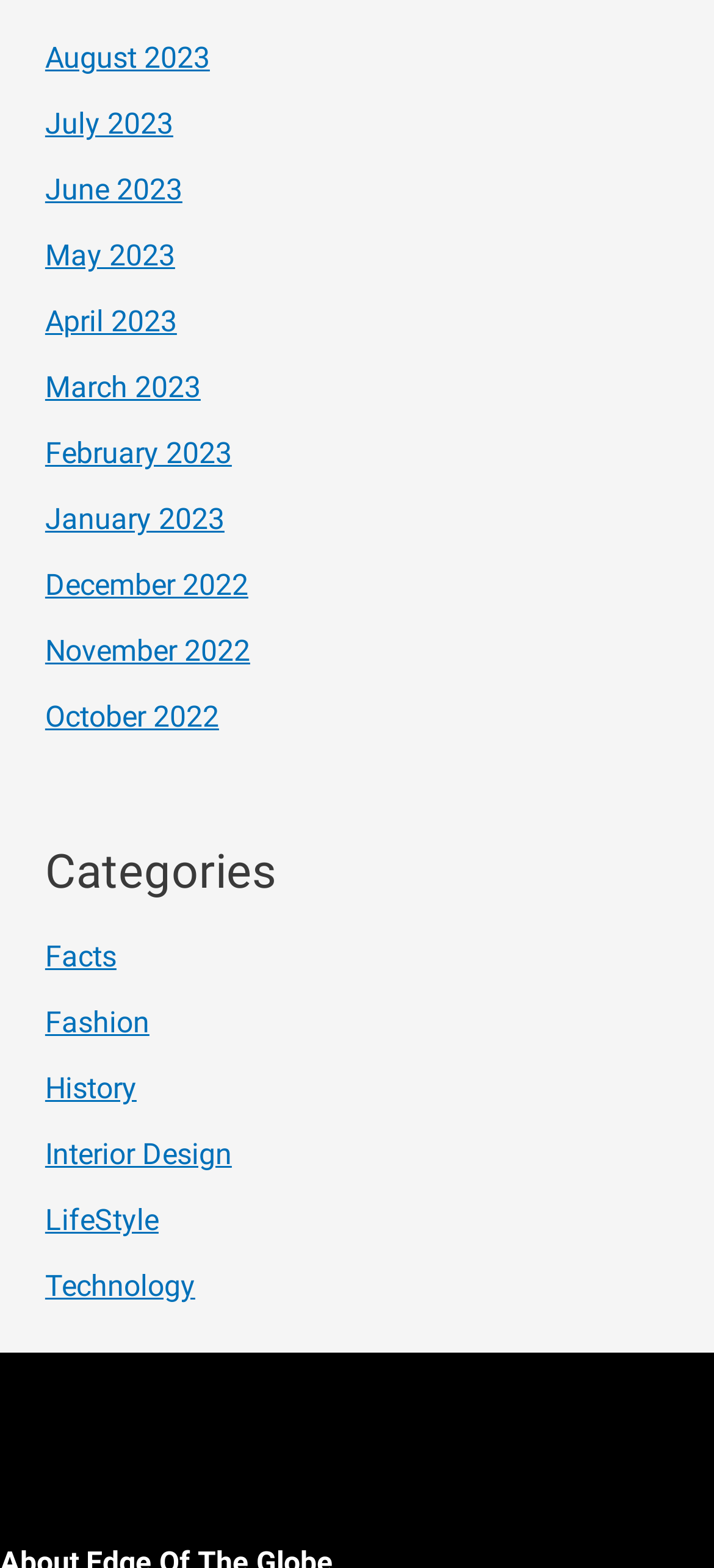Identify the bounding box coordinates of the specific part of the webpage to click to complete this instruction: "View August 2023".

[0.063, 0.026, 0.294, 0.048]